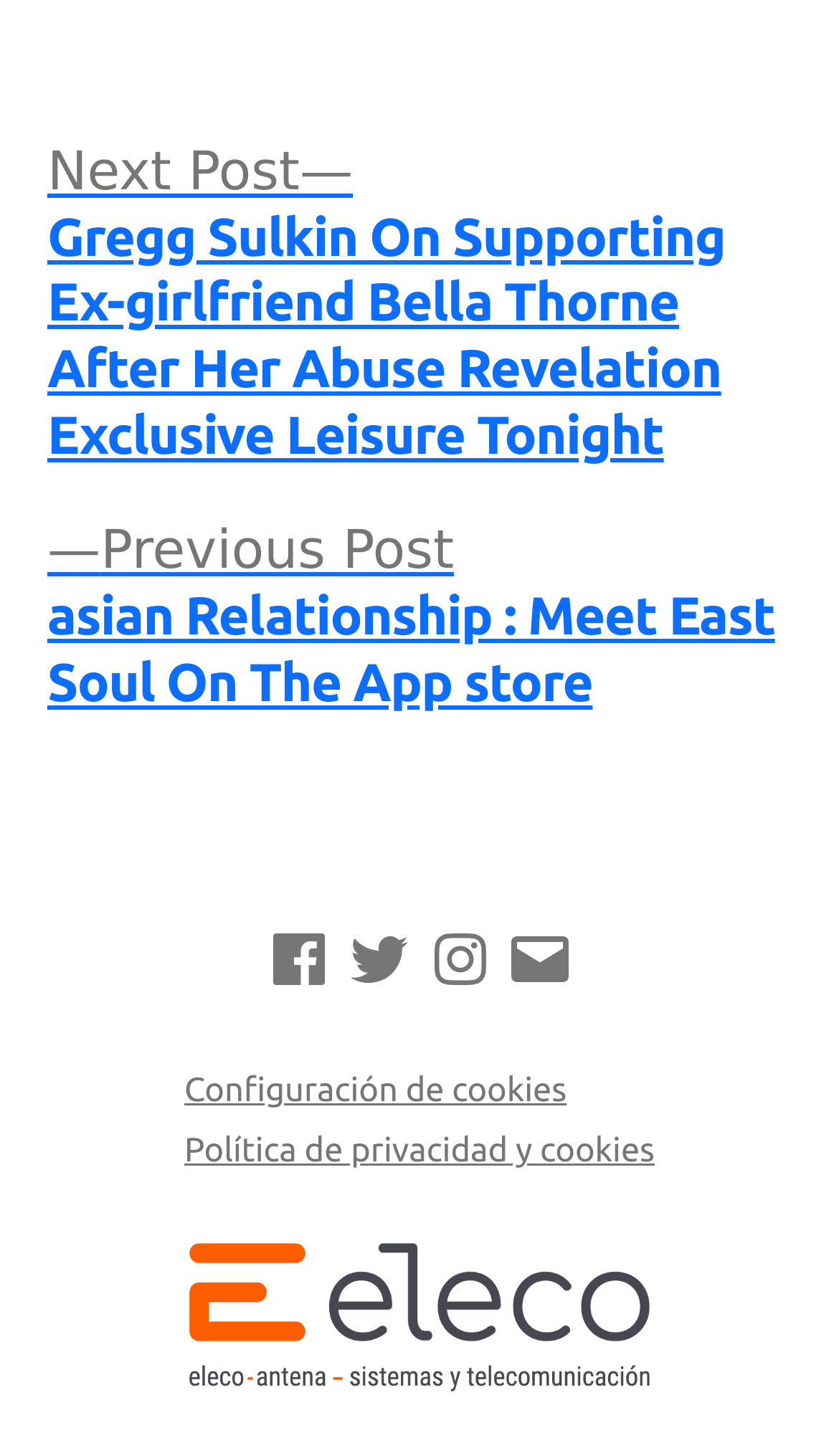Determine the bounding box coordinates for the HTML element mentioned in the following description: "Configuración de cookies". The coordinates should be a list of four floats ranging from 0 to 1, represented as [left, top, right, bottom].

[0.22, 0.734, 0.675, 0.761]